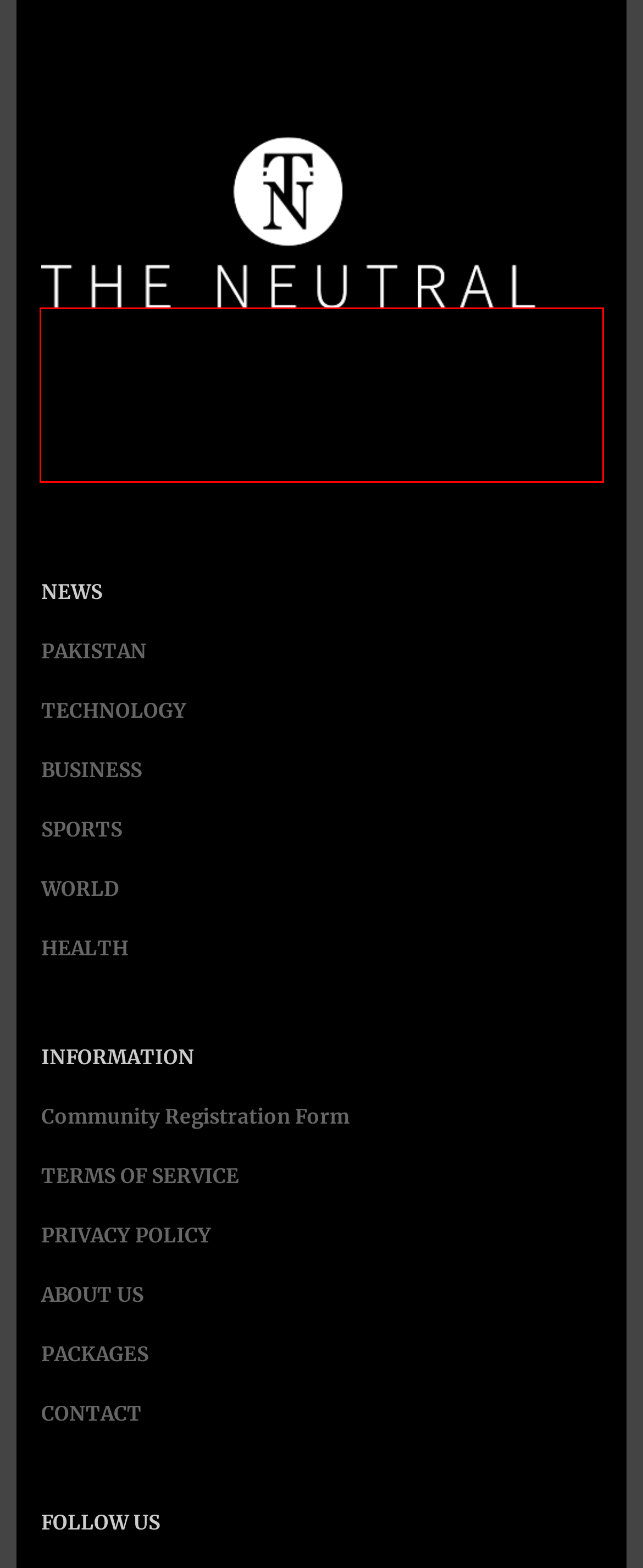Please extract the text content within the red bounding box on the webpage screenshot using OCR.

TheNeutral.pk is a news website that provides timely news coverage, expert opinion, and other information about recent and important events happening in Pakistan and across the globe.